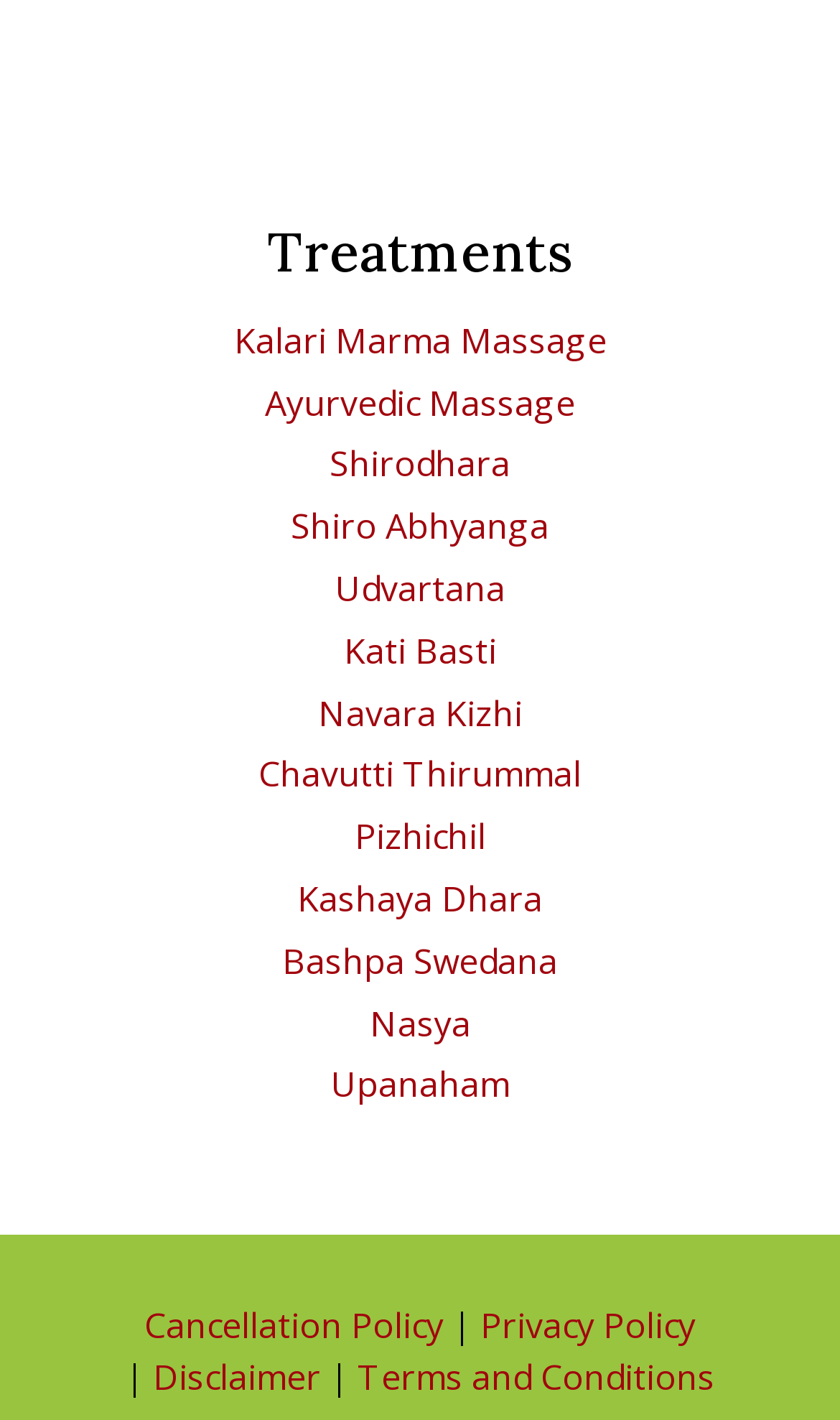Extract the bounding box for the UI element that matches this description: "green chartreuse".

None